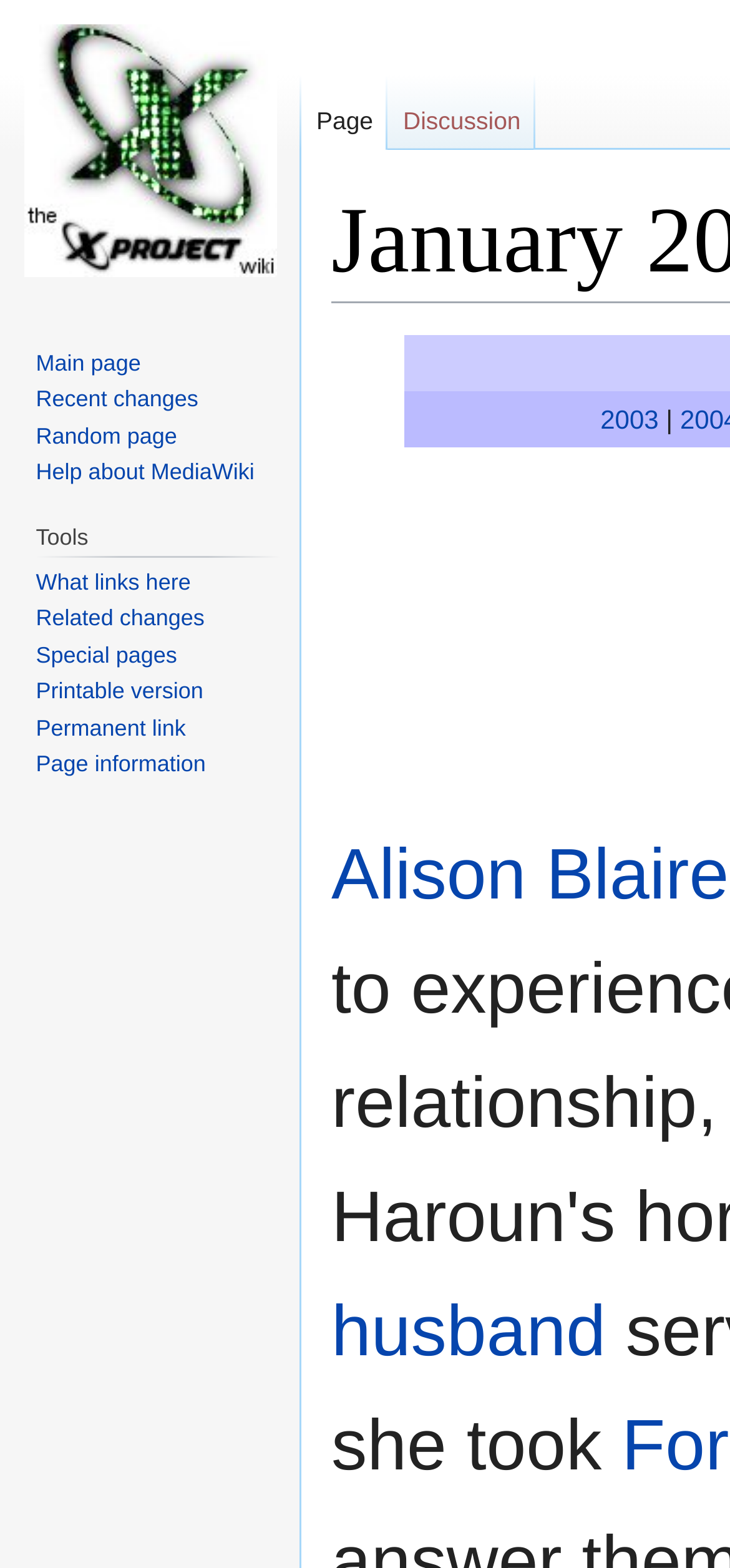Provide a one-word or short-phrase answer to the question:
What is the last link in the 'Tools' section?

Page information